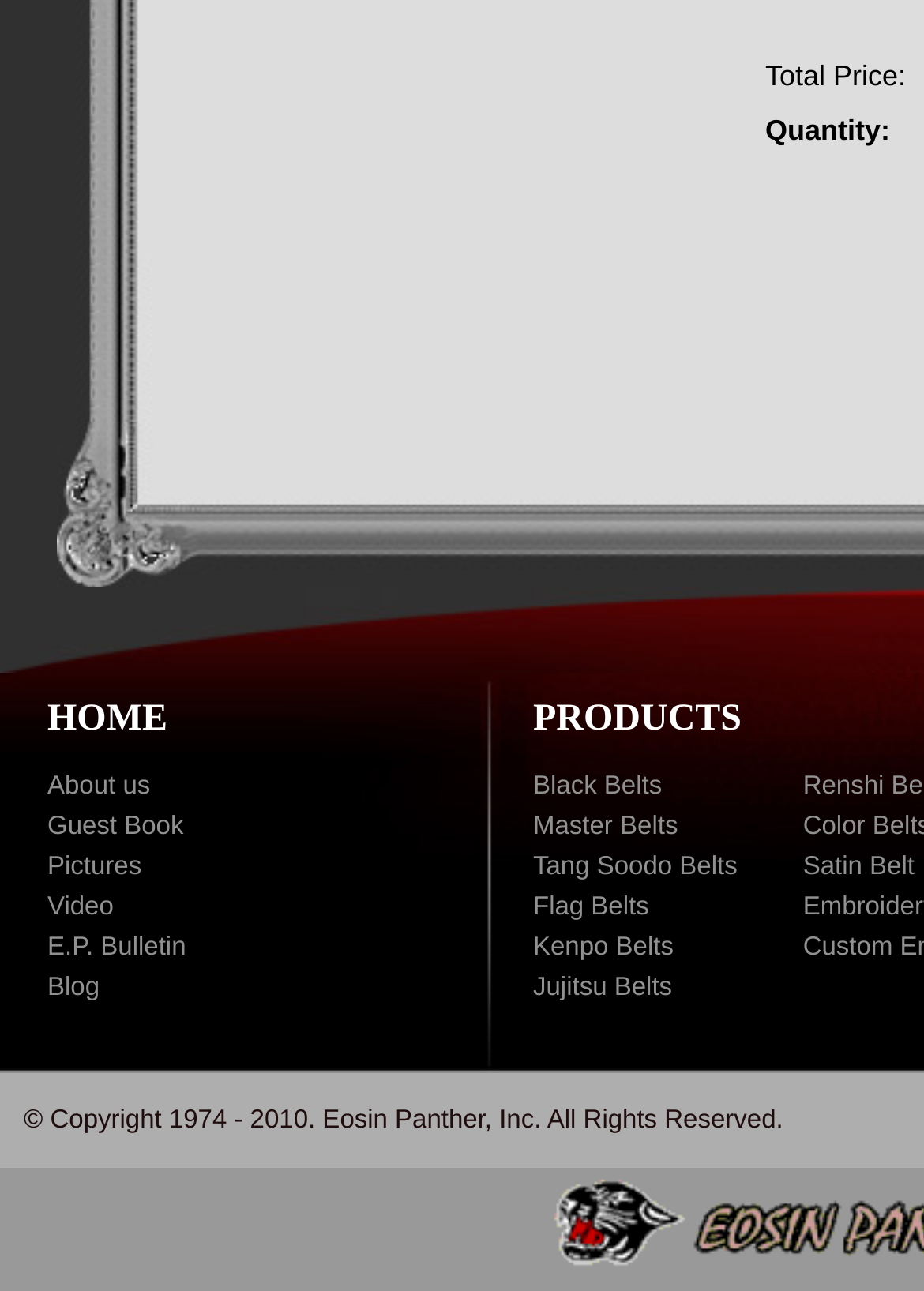Please determine the bounding box coordinates of the section I need to click to accomplish this instruction: "browse black belts".

[0.577, 0.598, 0.716, 0.62]